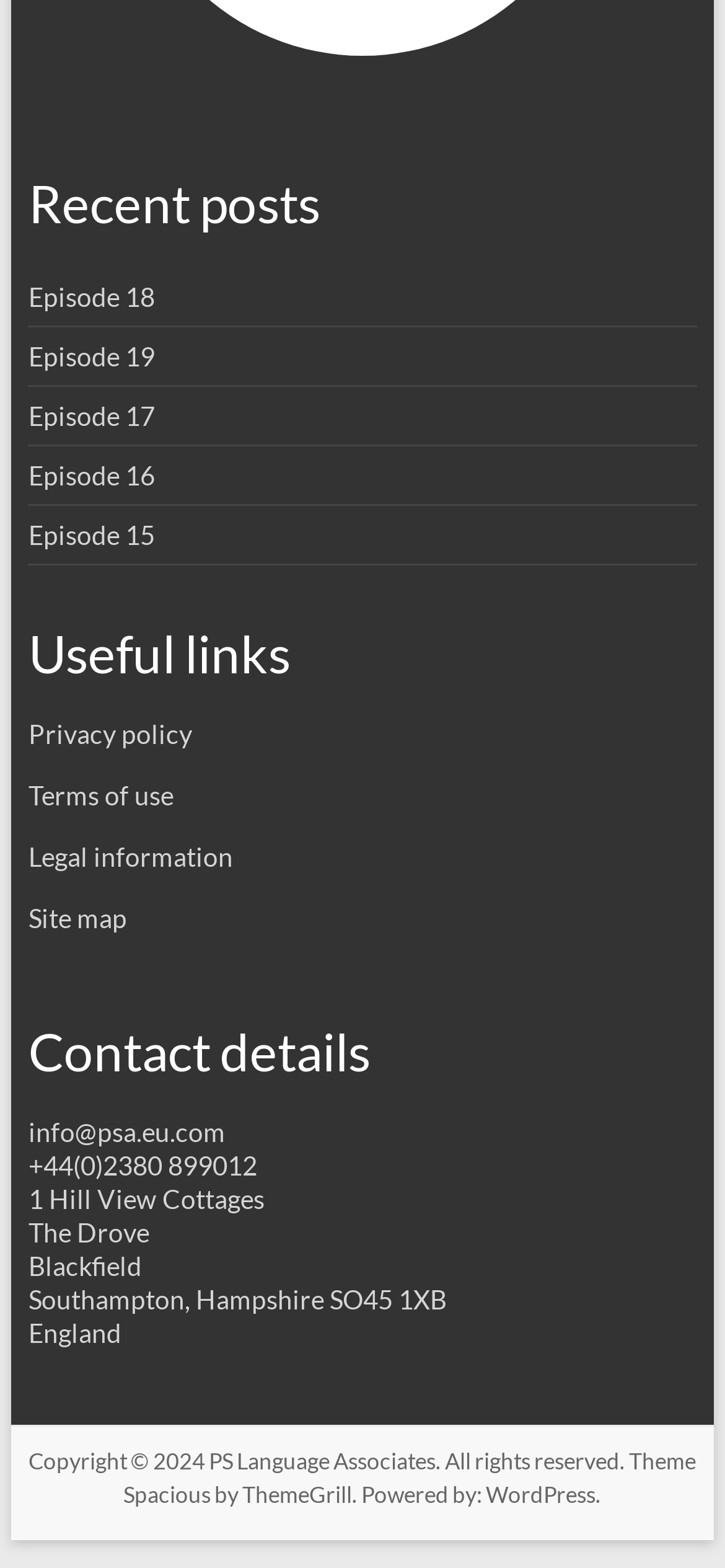Please respond in a single word or phrase: 
How many links are there in the contact details section?

3